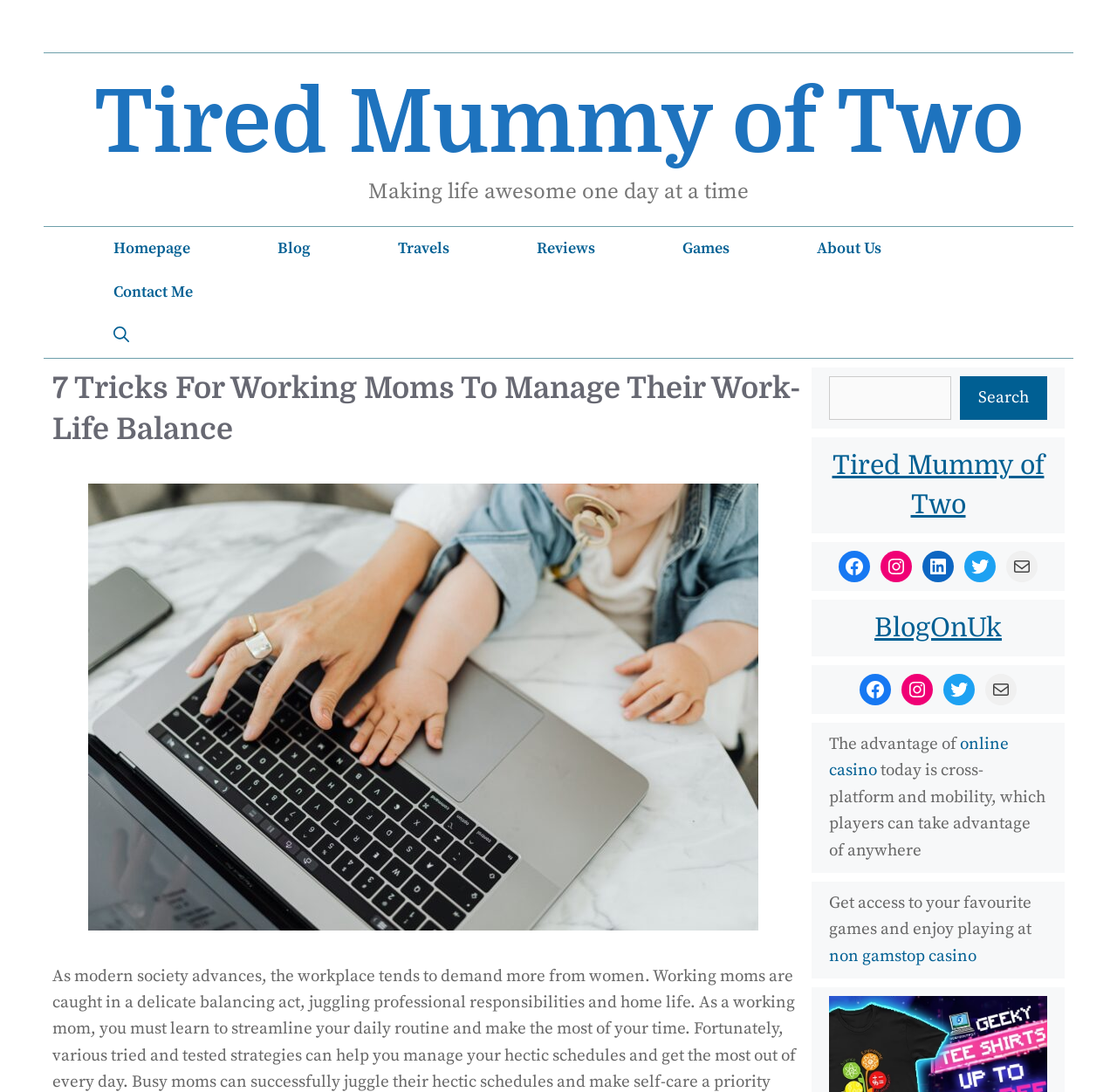What is the advantage of online casino mentioned on the webpage?
Use the information from the image to give a detailed answer to the question.

The advantage of online casino mentioned on the webpage is that it is cross-platform and mobility, which players can take advantage of anywhere, as stated in the complementary section.